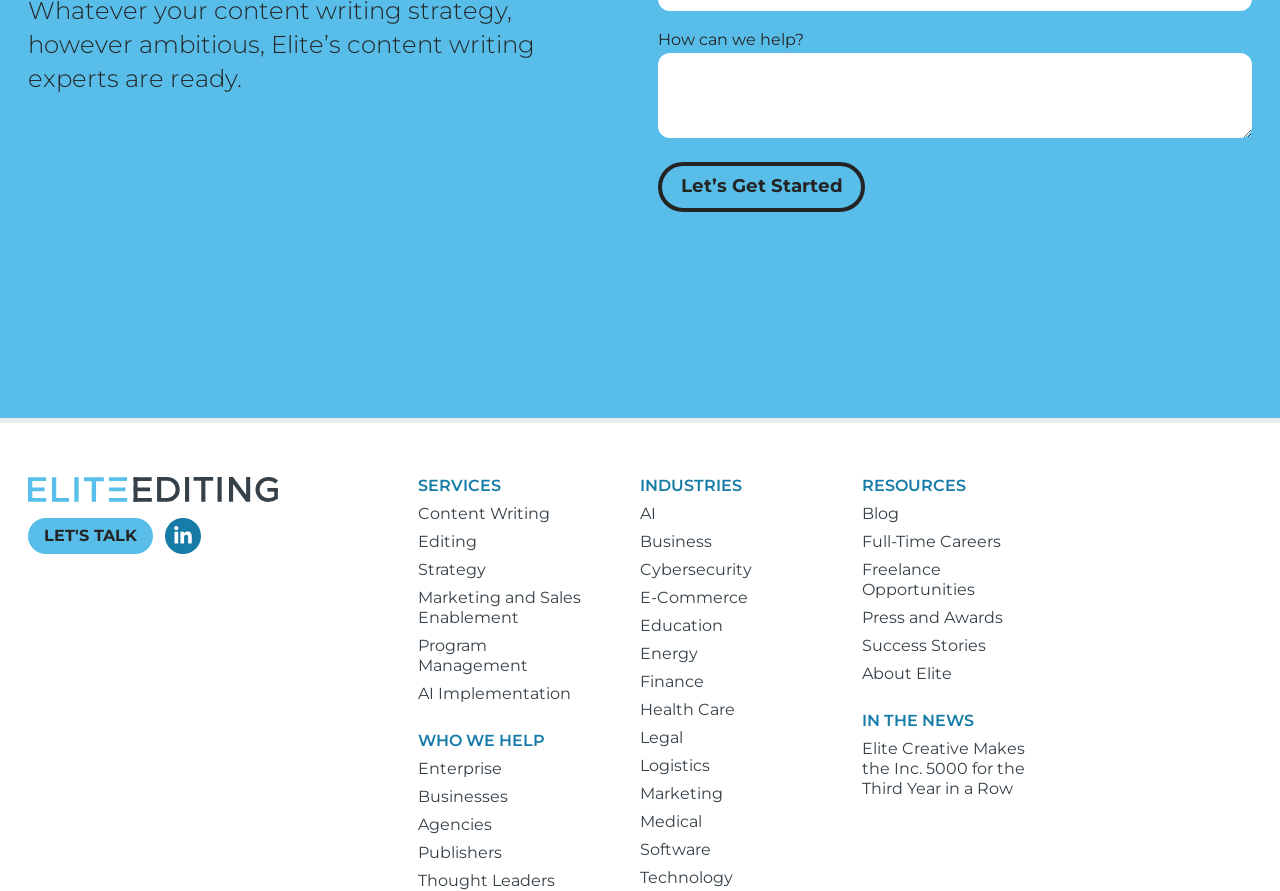Using the image as a reference, answer the following question in as much detail as possible:
What type of industries does the company cater to?

The company caters to various industries, including AI, Business, Cybersecurity, E-Commerce, Education, Energy, Finance, Health Care, Legal, Logistics, Marketing, Medical, Software, and Technology, as listed on the webpage under the 'INDUSTRIES' heading.